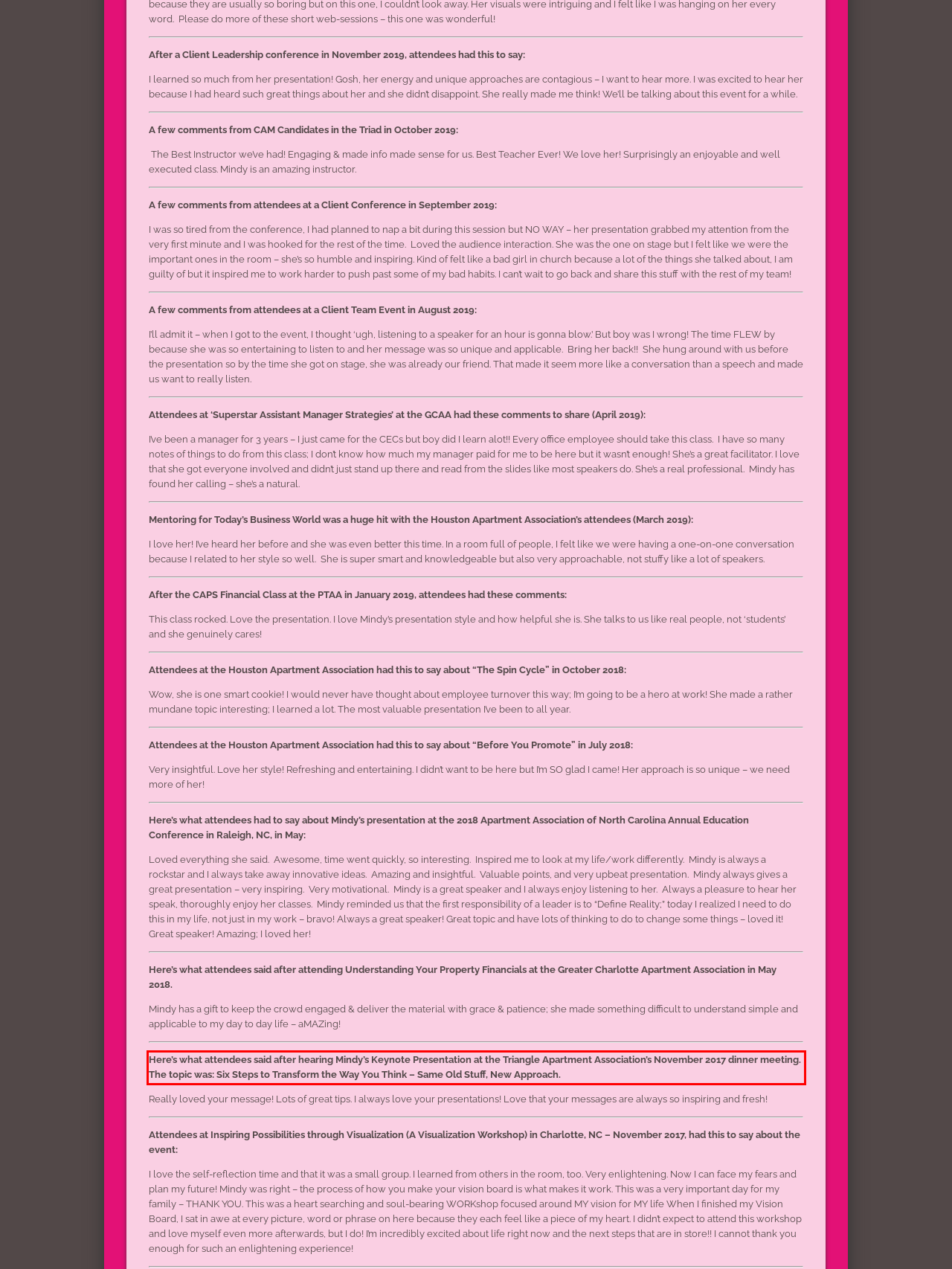Please extract the text content within the red bounding box on the webpage screenshot using OCR.

Here’s what attendees said after hearing Mindy’s Keynote Presentation at the Triangle Apartment Association’s November 2017 dinner meeting. The topic was: Six Steps to Transform the Way You Think – Same Old Stuff, New Approach.